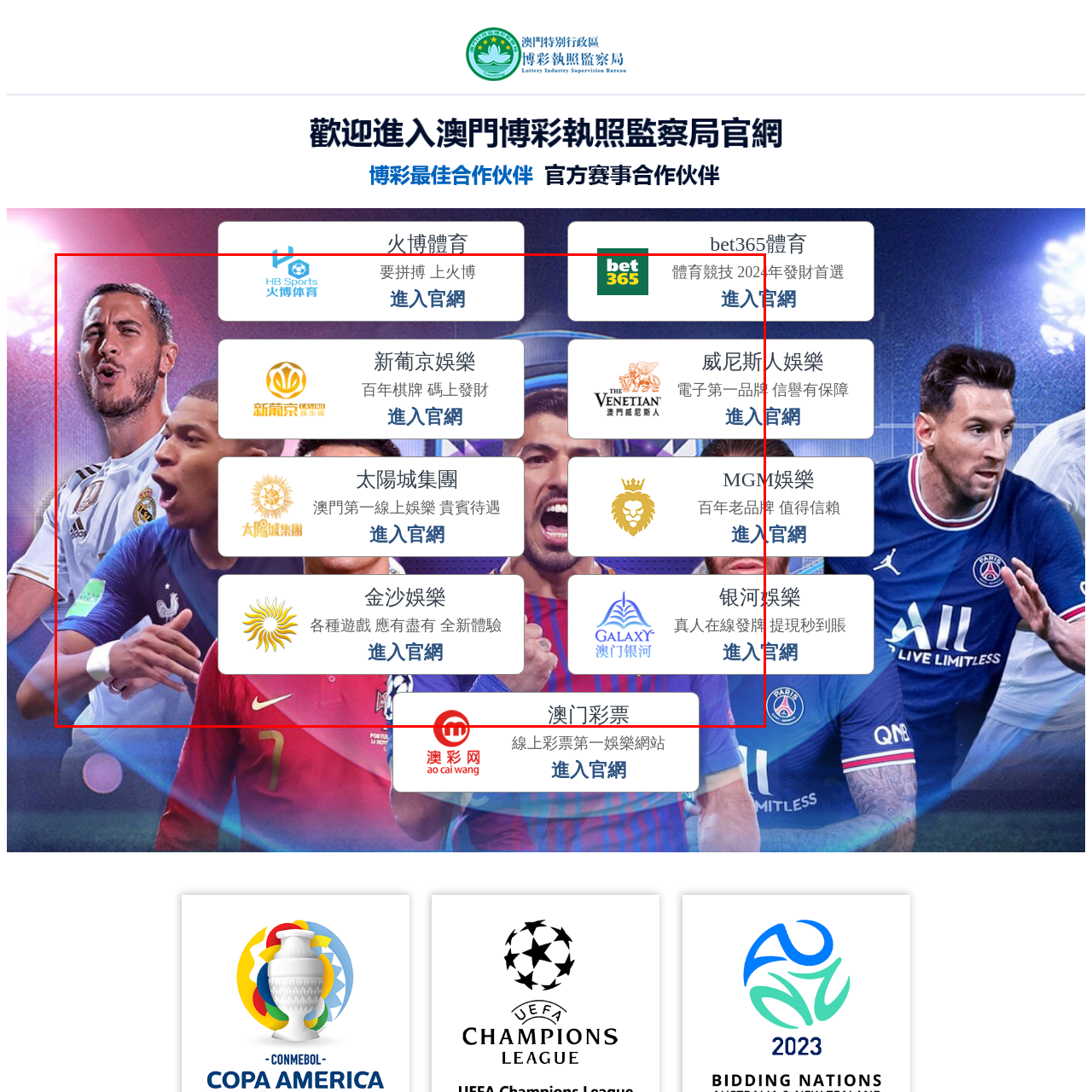Examine the image within the red box and give a concise answer to this question using a single word or short phrase: 
What atmosphere does the composition convey?

Dynamic